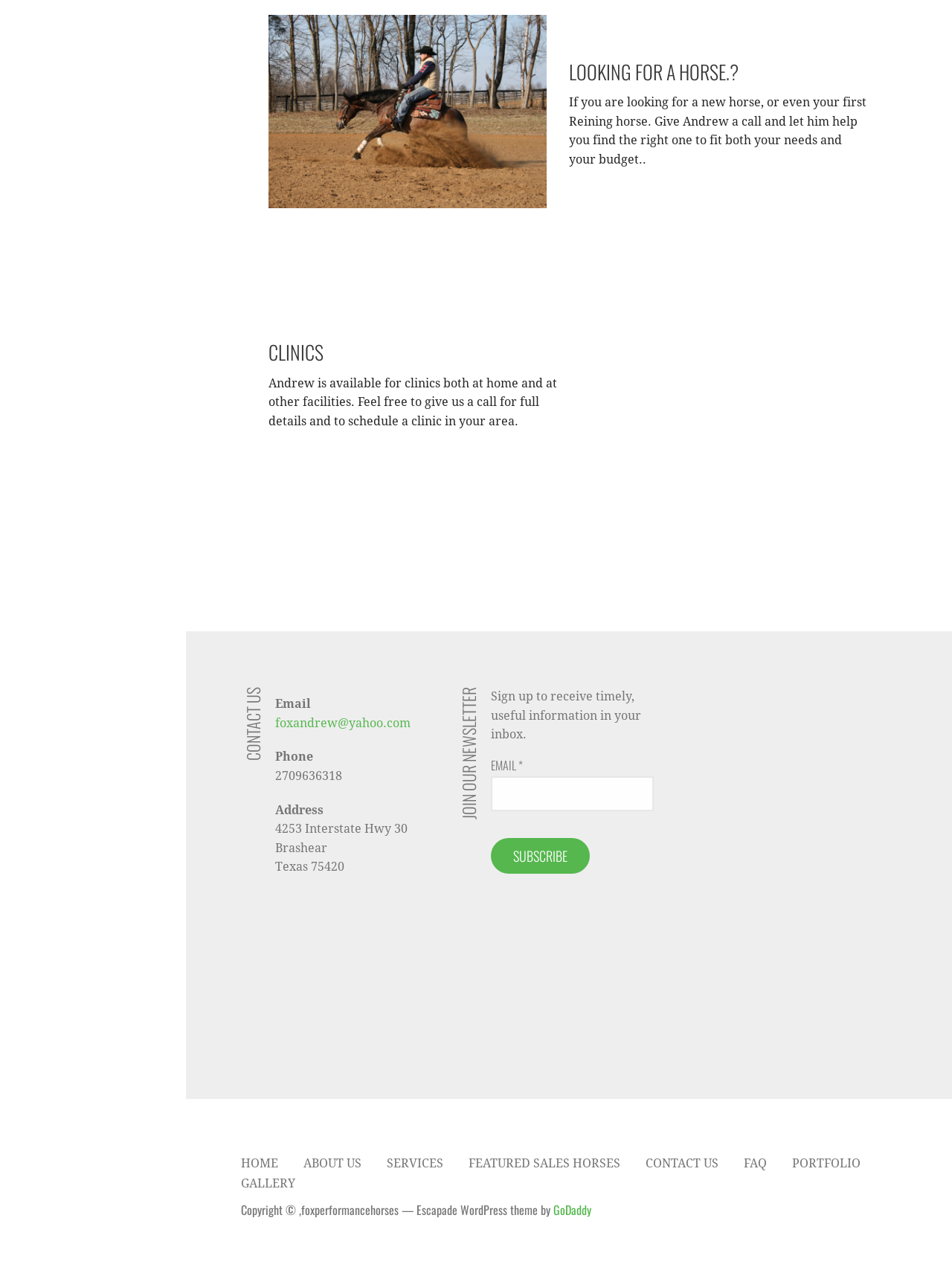Find the bounding box coordinates for the element that must be clicked to complete the instruction: "Call the phone number 2709636318". The coordinates should be four float numbers between 0 and 1, indicated as [left, top, right, bottom].

[0.289, 0.604, 0.36, 0.615]